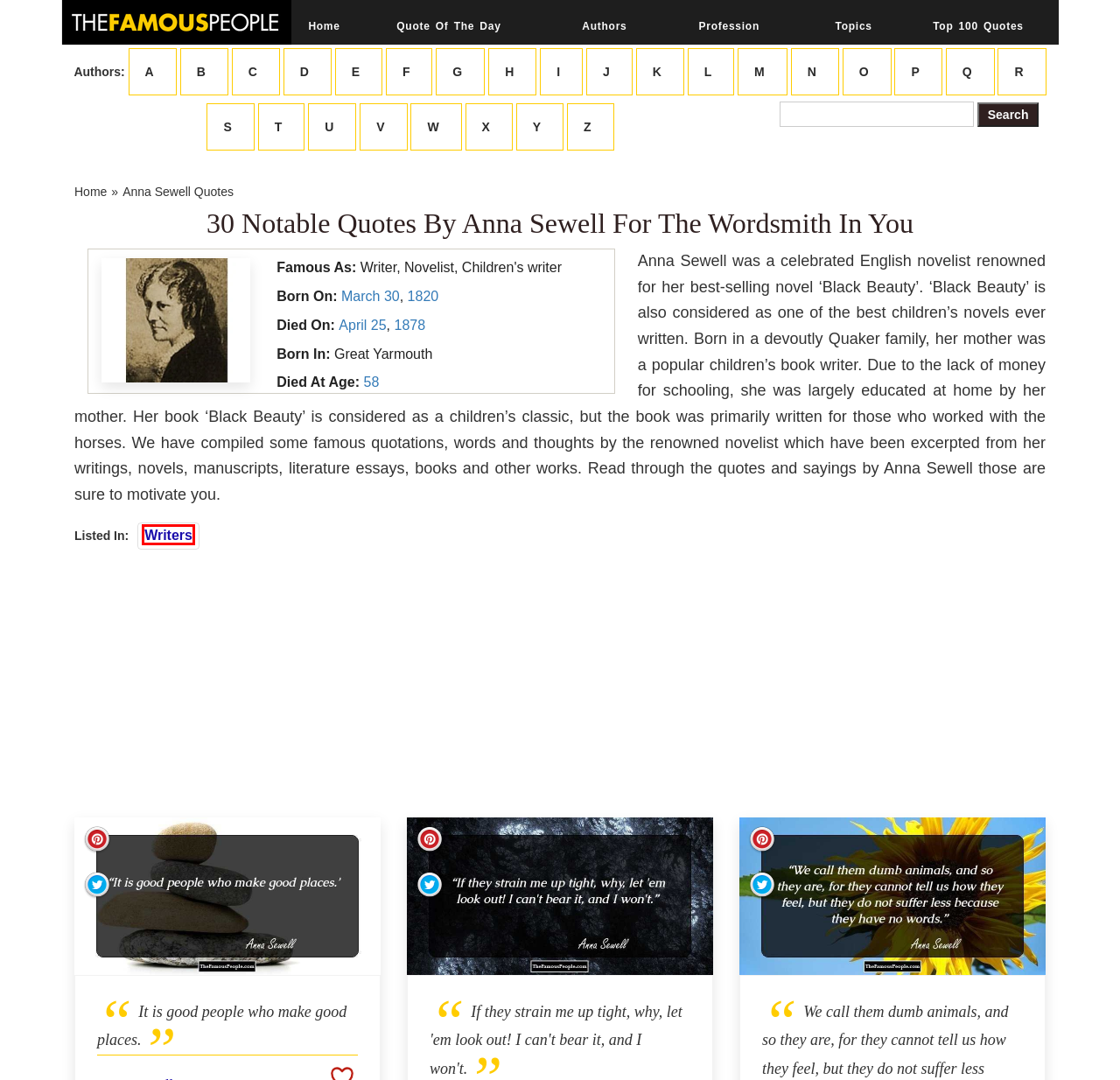View the screenshot of the webpage containing a red bounding box around a UI element. Select the most fitting webpage description for the new page shown after the element in the red bounding box is clicked. Here are the candidates:
A. Famous People Born in 1820
B. Famous People Who Died in 1878
C. Manage Cookies :: Thefamouspeople.Com
D. March 30 Birthdays Of Famous People  - Characteristics And Personality Traits
E. Famous Quotes -  Inspirational Quotes To Fire You Up With Motivation
F. Famous People Who Died at 58
G. Famous People Who Died on April 25
H. Inspirational Quotes By Famous Writers That Touch So Many Aspects Of Life

H